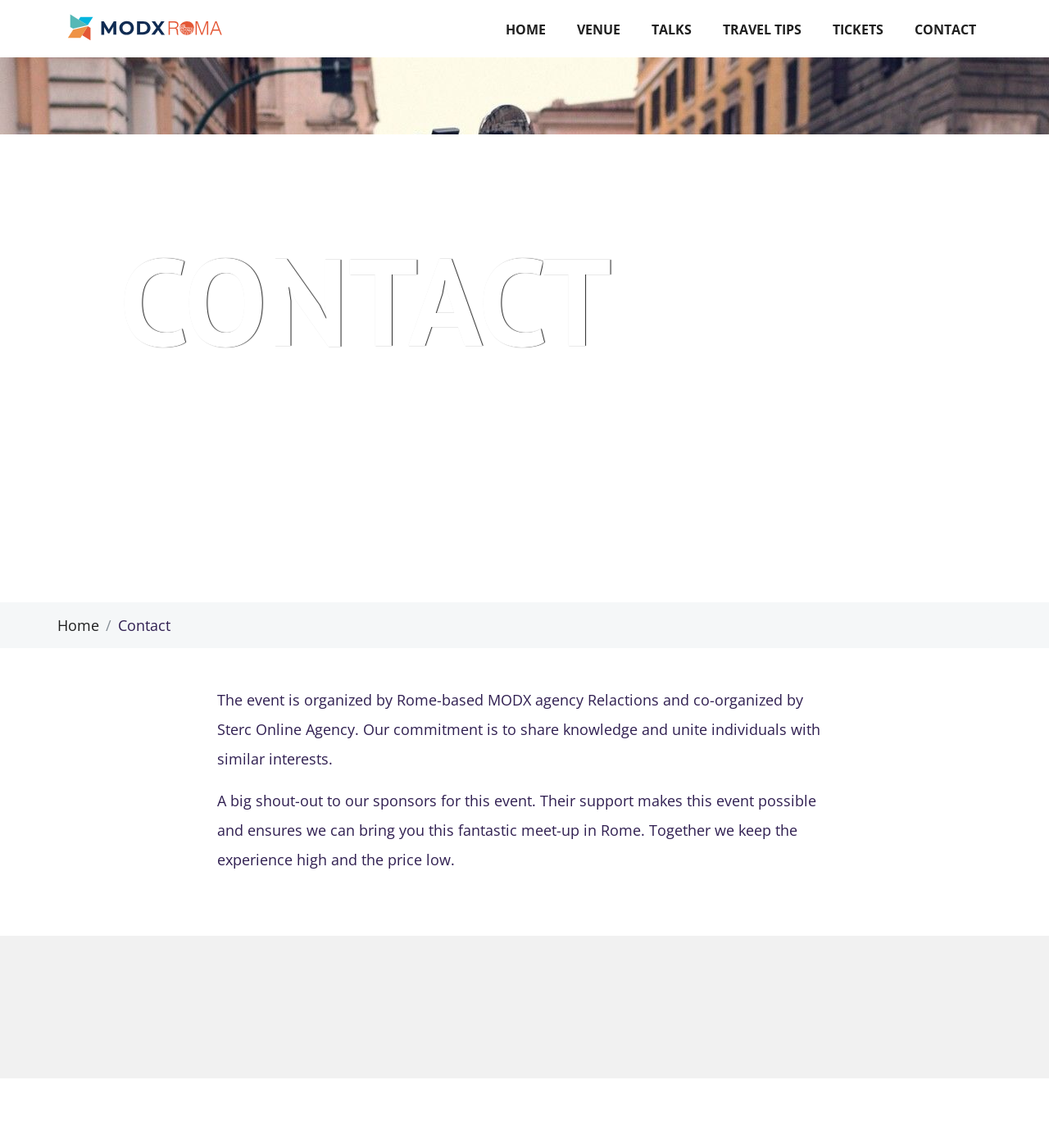Using floating point numbers between 0 and 1, provide the bounding box coordinates in the format (top-left x, top-left y, bottom-right x, bottom-right y). Locate the UI element described here: Tickets

[0.783, 0.009, 0.853, 0.041]